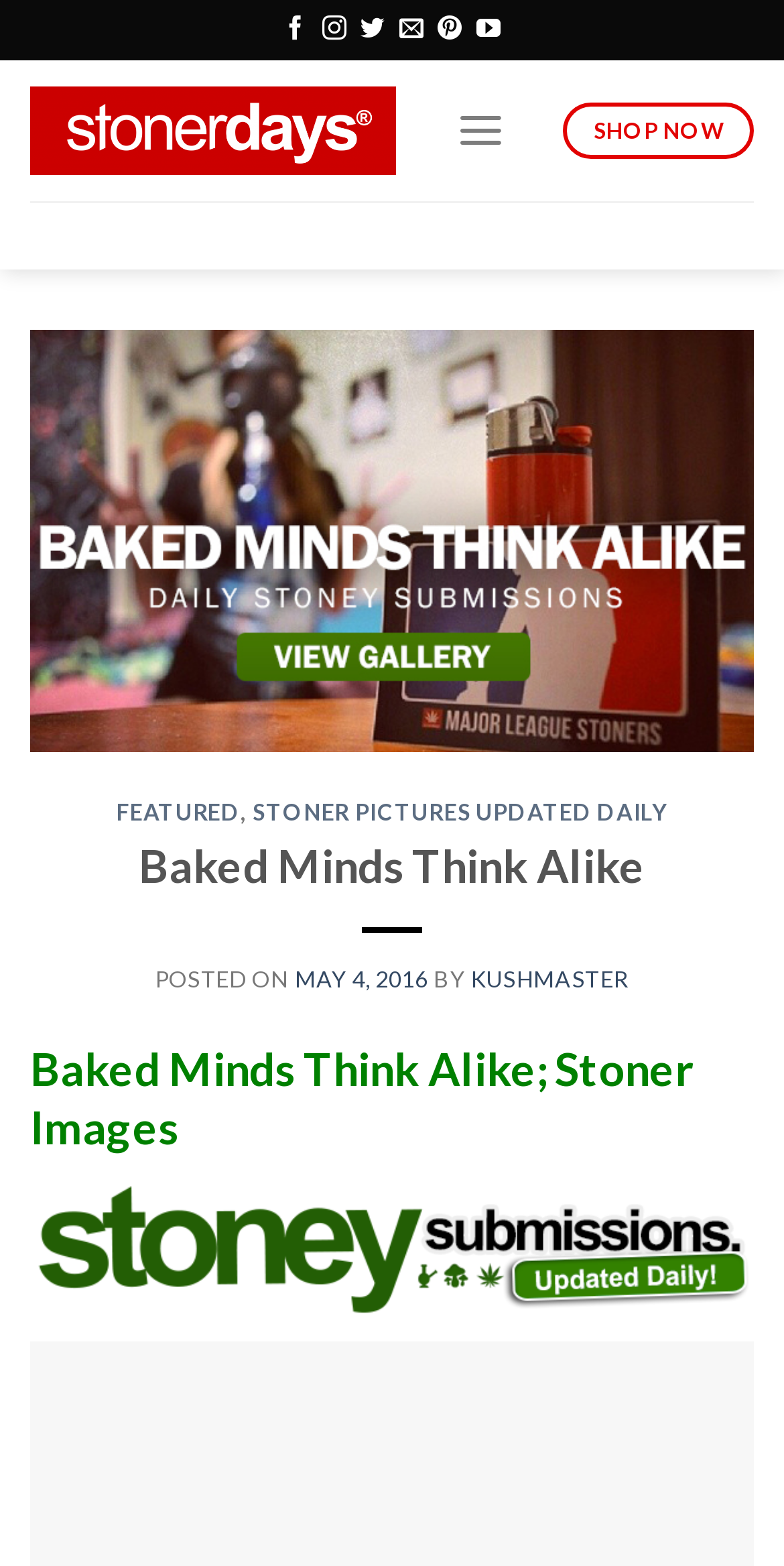Provide the bounding box coordinates in the format (top-left x, top-left y, bottom-right x, bottom-right y). All values are floating point numbers between 0 and 1. Determine the bounding box coordinate of the UI element described as: kushmaster

[0.601, 0.616, 0.802, 0.633]